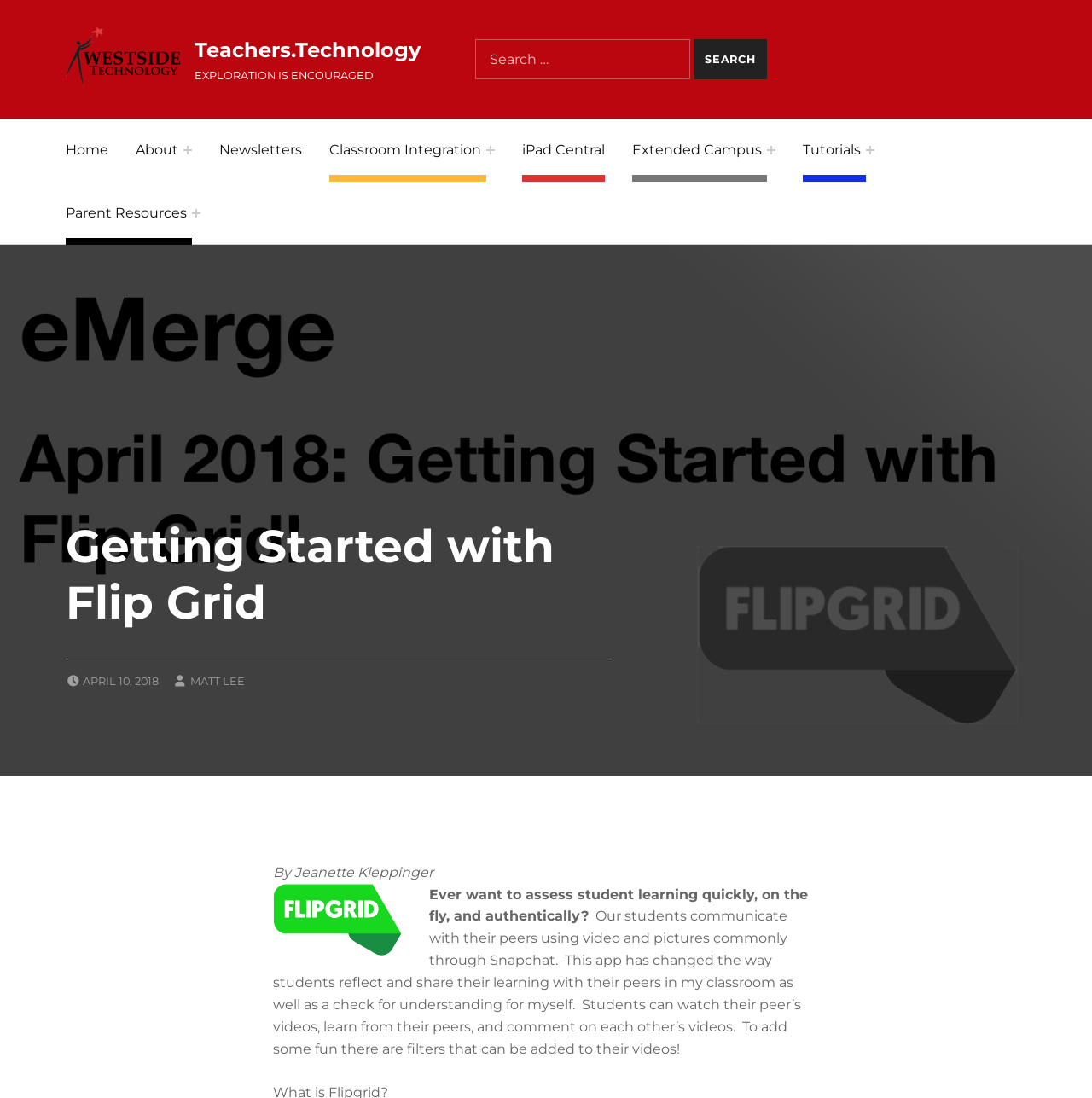Determine the bounding box coordinates of the region to click in order to accomplish the following instruction: "Read the article about Getting Started with Flip Grid". Provide the coordinates as four float numbers between 0 and 1, specifically [left, top, right, bottom].

[0.06, 0.471, 0.56, 0.575]